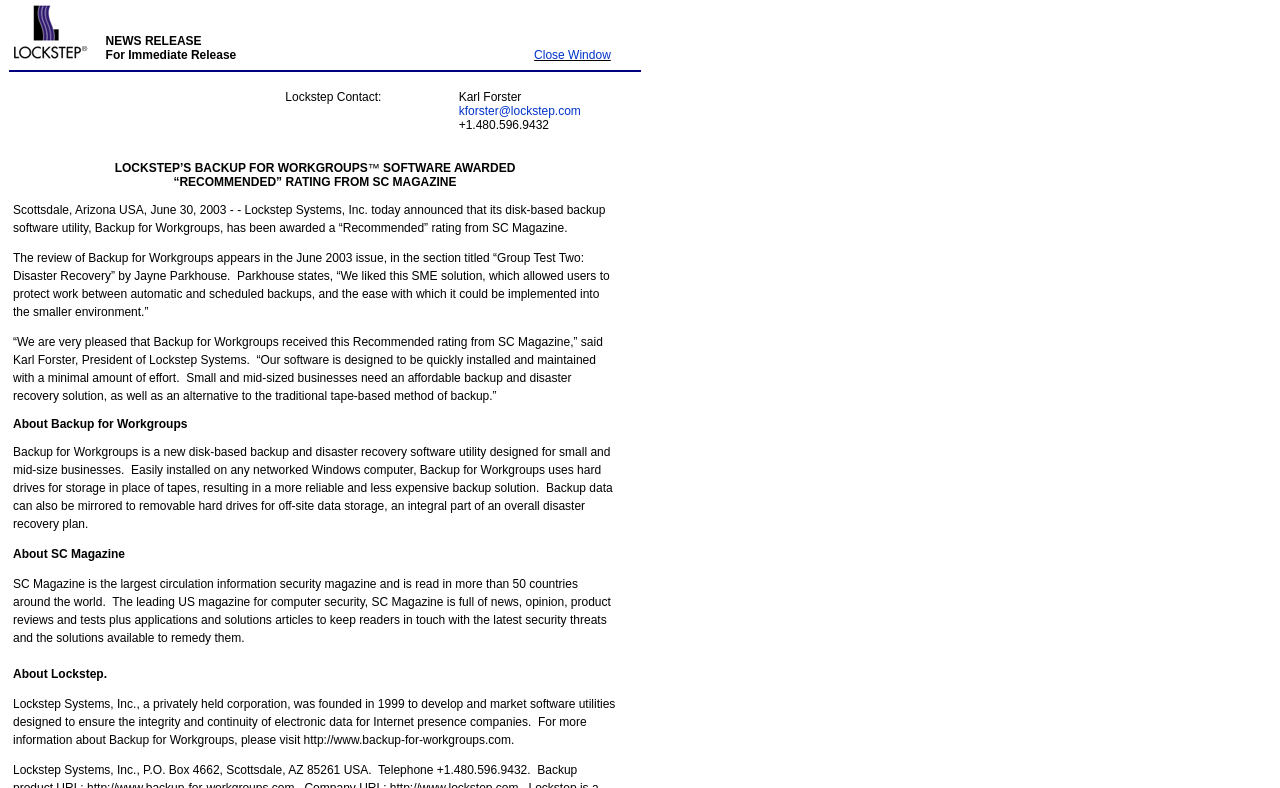Reply to the question with a single word or phrase:
What is the relationship between Lockstep and Backup for Workgroups?

Lockstep develops Backup for Workgroups